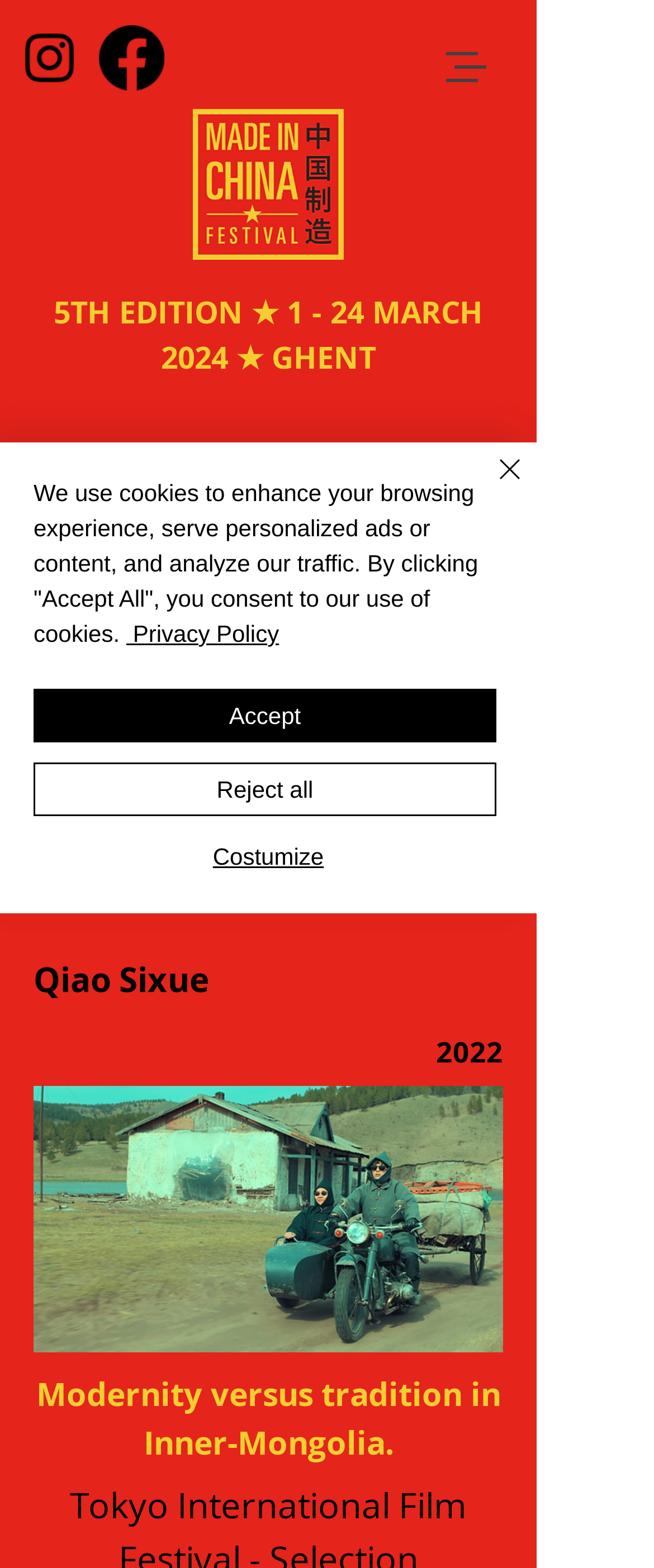Using the elements shown in the image, answer the question comprehensively: What is the year of the festival?

The heading element '5TH EDITION ★ 1 - 24 MARCH 2024 ★ GHENT' suggests that the festival is taking place in the year 2024, as indicated by the date range '1 - 24 MARCH 2024'.